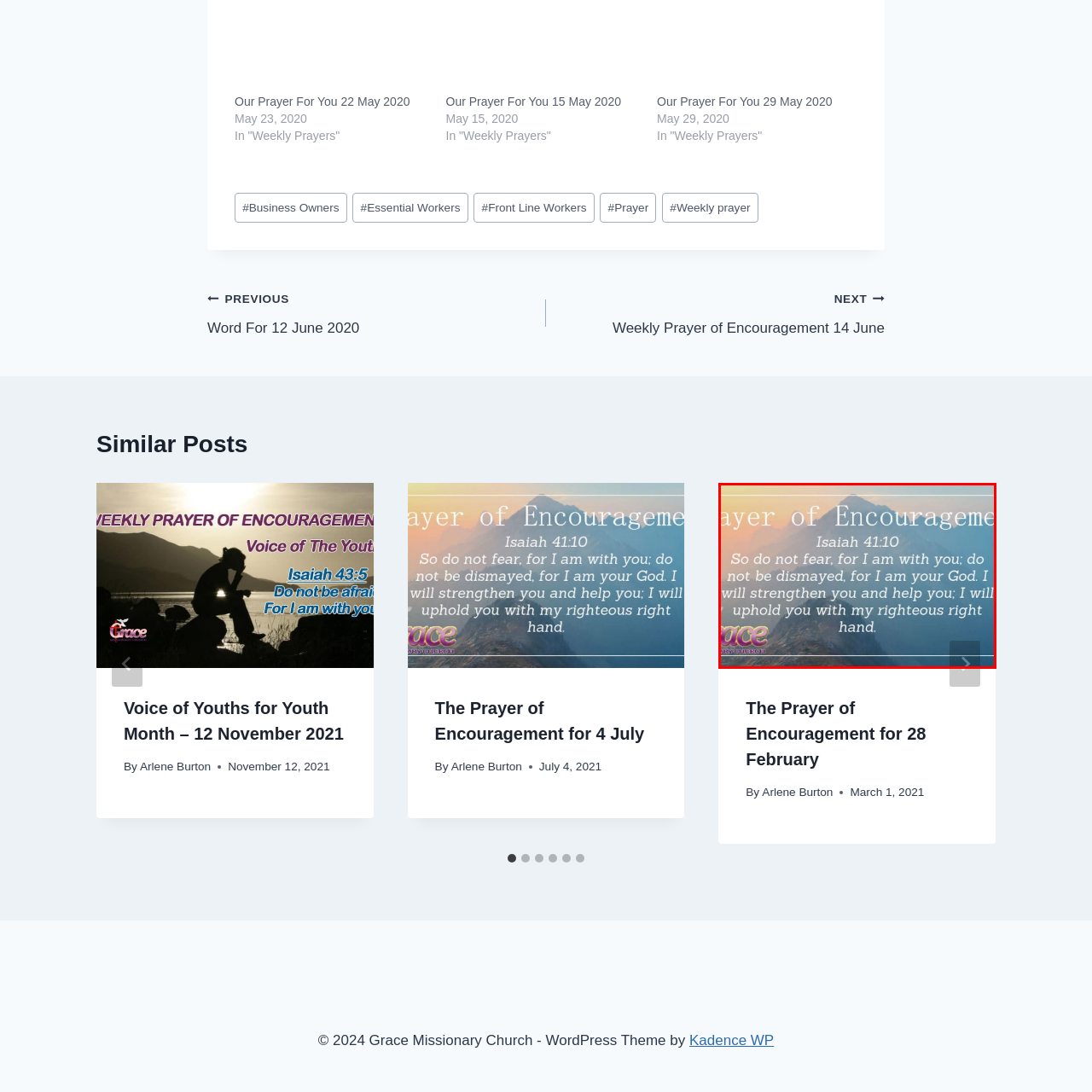What is the purpose of the image?
Focus on the image inside the red bounding box and offer a thorough and detailed answer to the question.

The image serves as both a spiritual encouragement and a visual reminder of faith amidst challenges, suggesting that its purpose is to provide comfort and reassurance to the viewer.